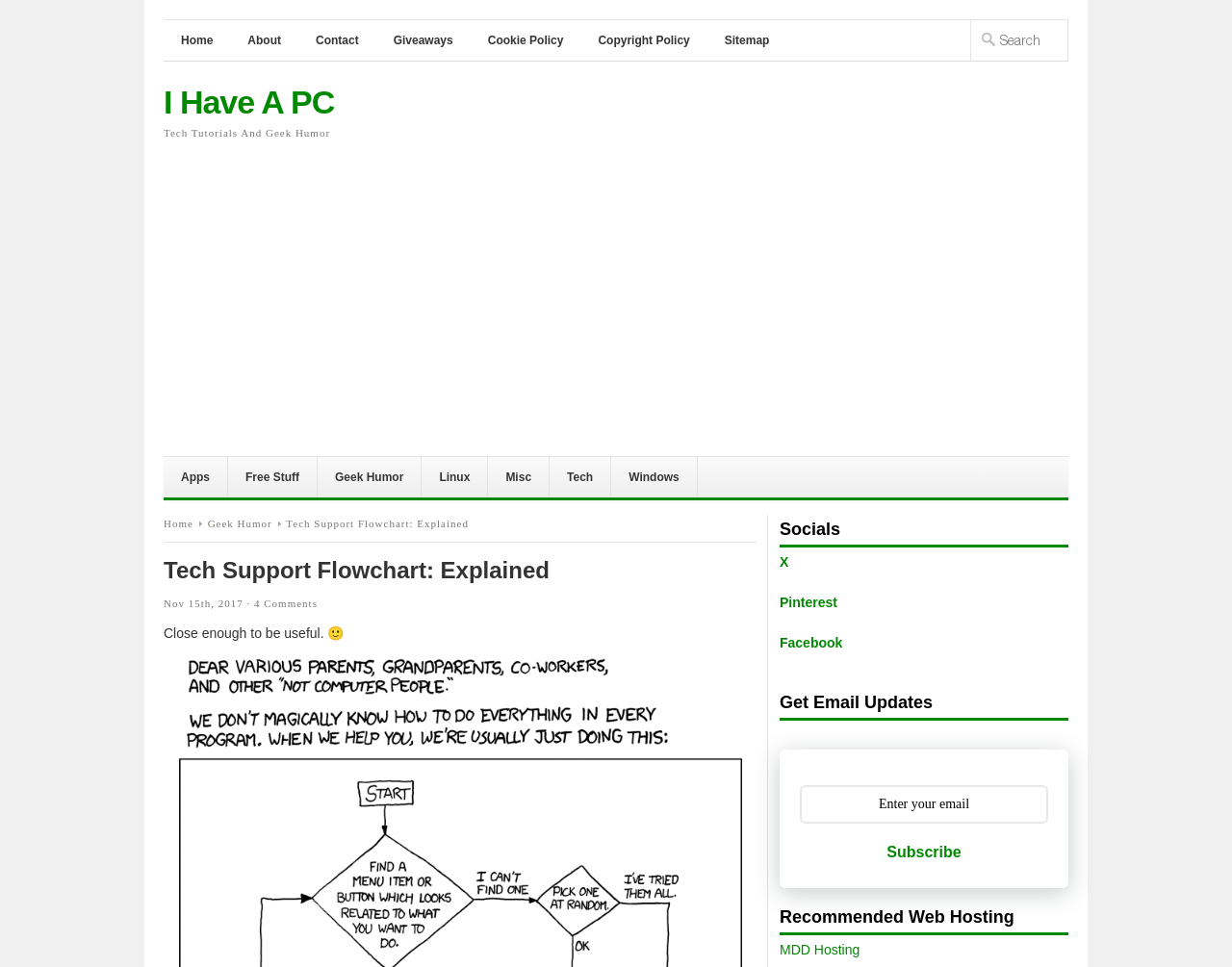Can you find the bounding box coordinates of the area I should click to execute the following instruction: "Subscribe to email updates"?

[0.649, 0.862, 0.851, 0.901]